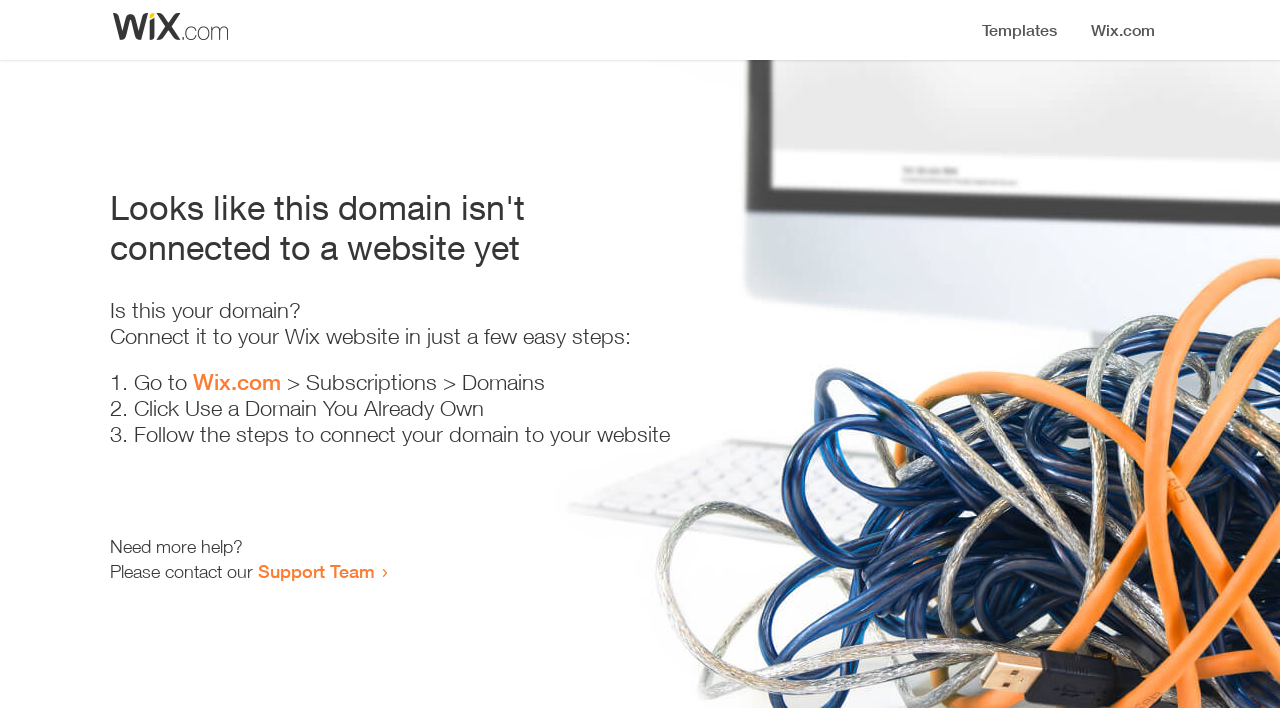How many steps are required to connect the domain to a website?
Using the information presented in the image, please offer a detailed response to the question.

The webpage provides a list of steps to connect the domain to a website, which includes 3 list markers, indicating that 3 steps are required.